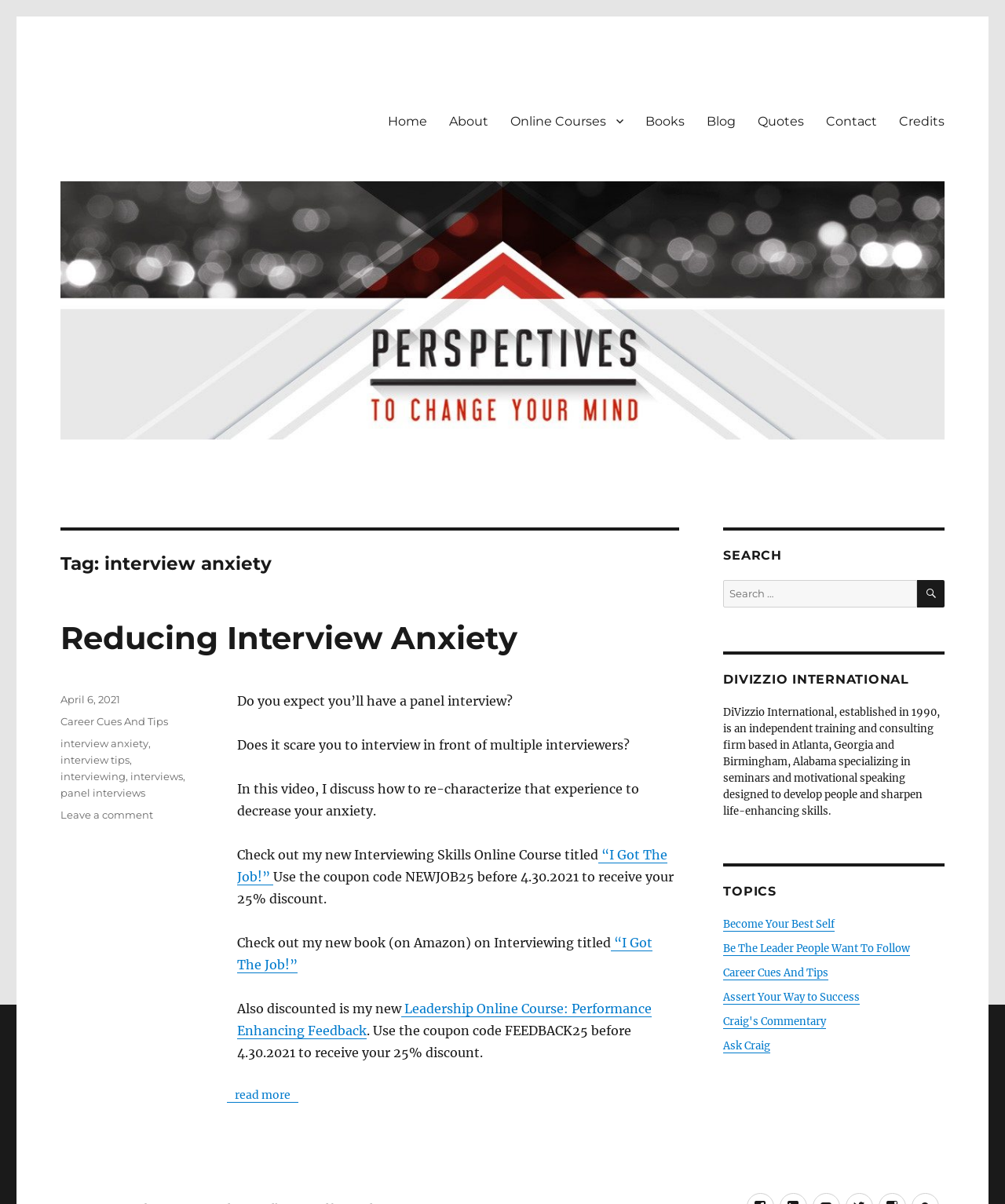What is the main topic of this webpage?
Based on the visual information, provide a detailed and comprehensive answer.

Based on the webpage content, the main topic is about reducing interview anxiety, which is also reflected in the heading 'Reducing Interview Anxiety' and the tag 'interview anxiety'.